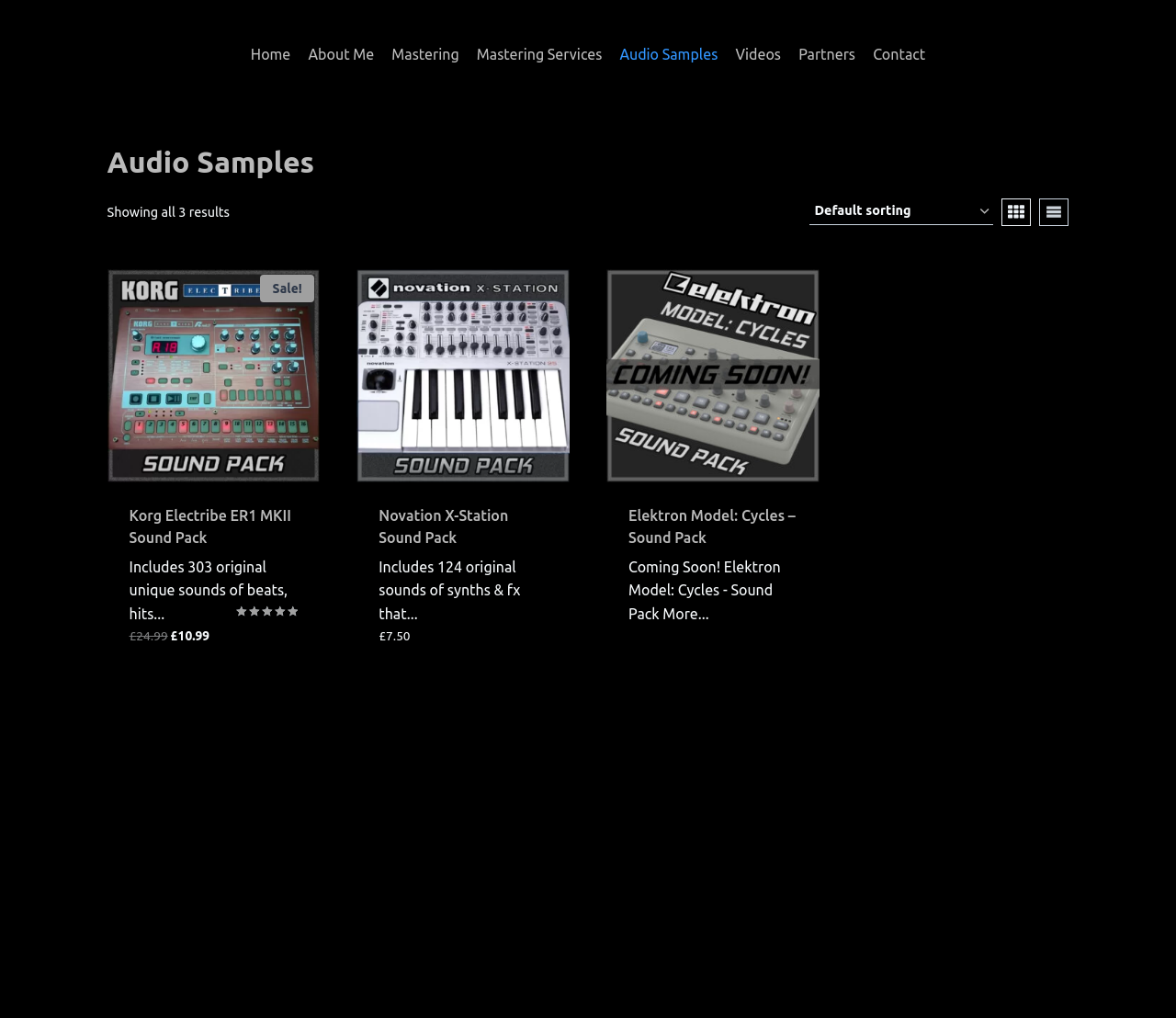What type of products are being sold on this website?
Please give a detailed and thorough answer to the question, covering all relevant points.

Based on the webpage content, I can see that there are multiple products listed, each with a description and price. The products have names like 'Korg Electribe ER1 MKII Sound Pack' and 'Novation X-Station Sound Pack', which suggests that they are sound packs and audio samples.